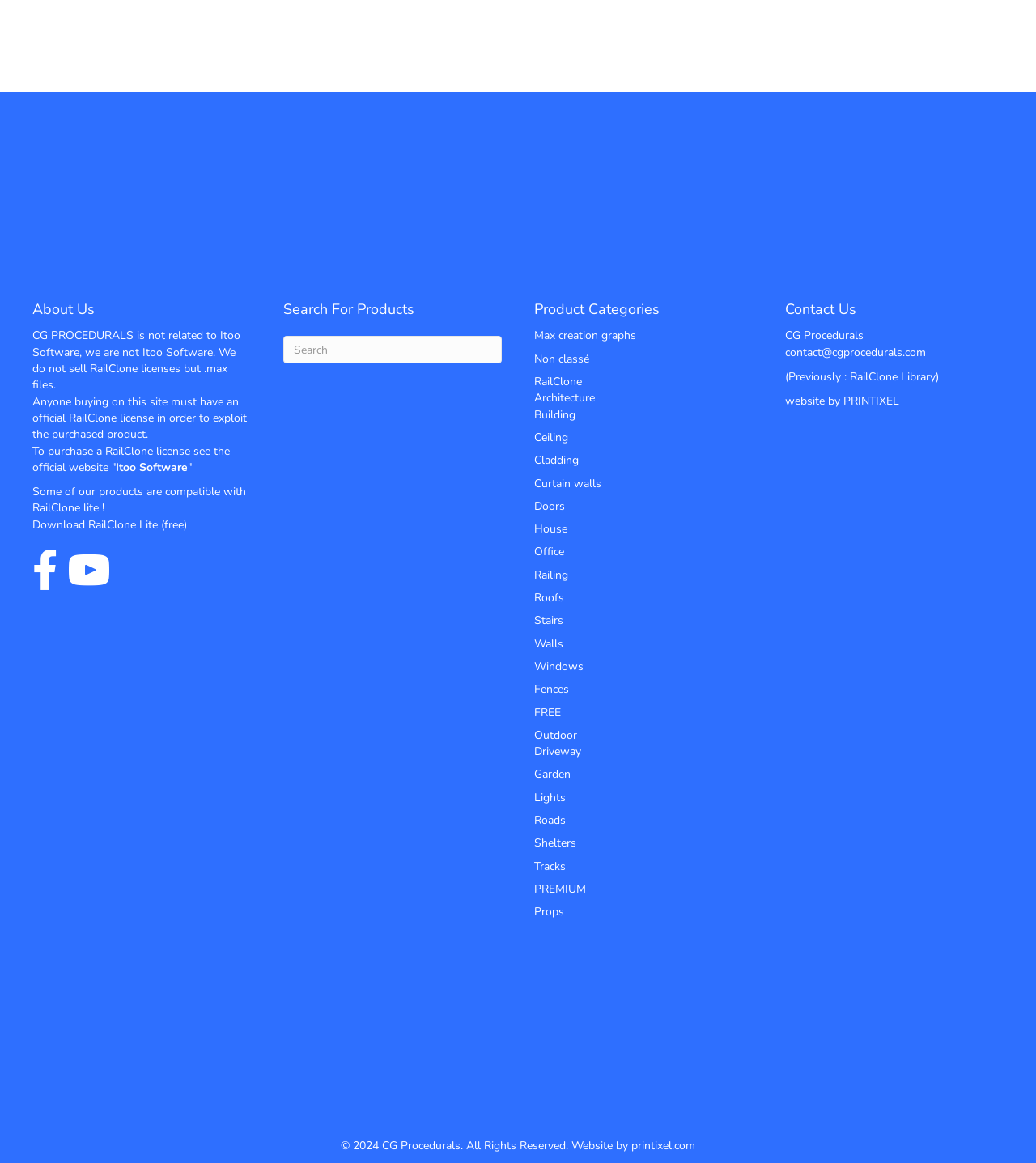What is the category of products that includes 'Ceiling' and 'Walls'?
Based on the visual content, answer with a single word or a brief phrase.

Building